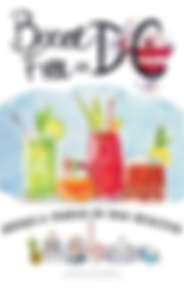Use a single word or phrase to answer this question: 
Who is the artist behind the poster?

Lauren Callahan